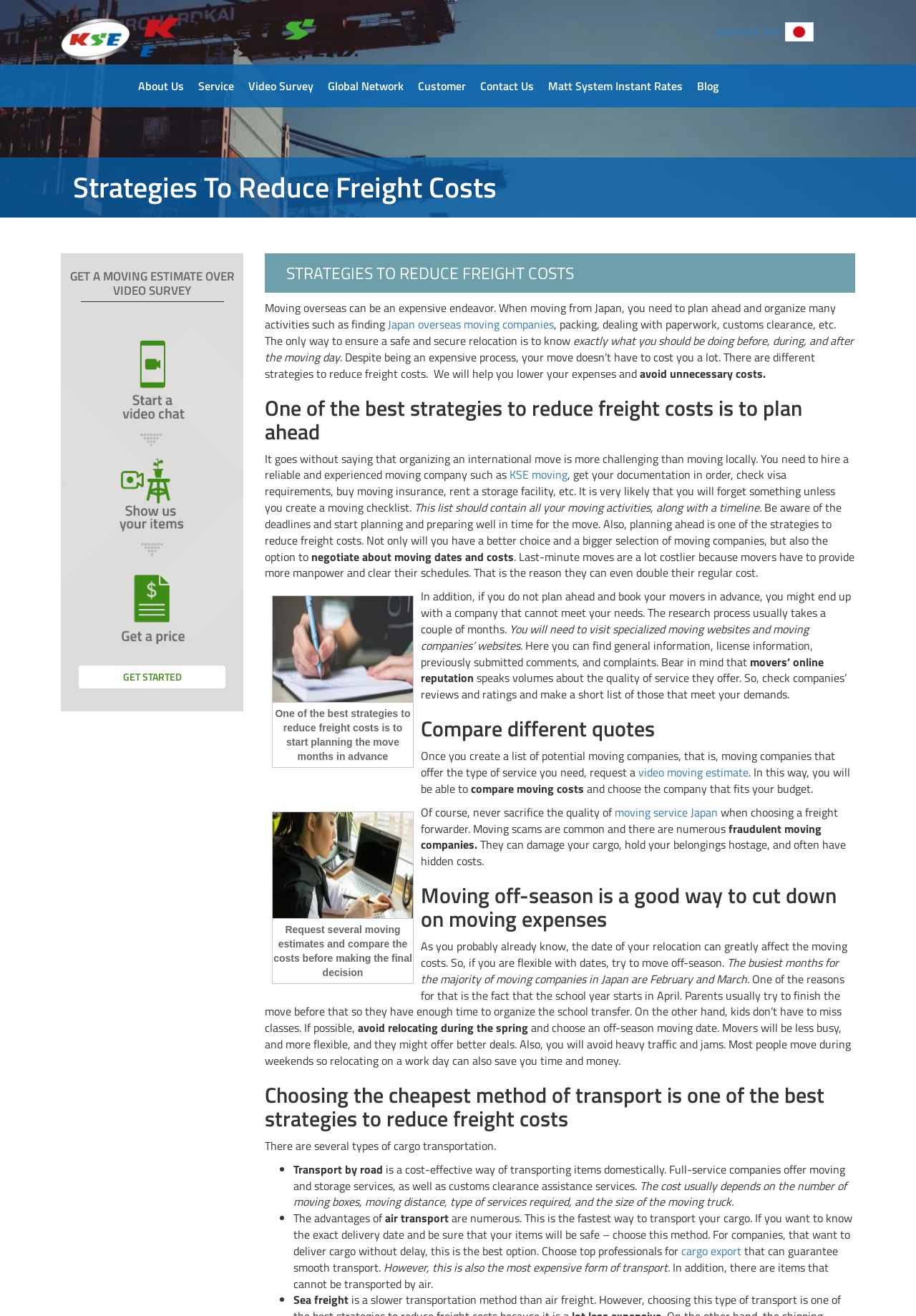Predict the bounding box coordinates of the UI element that matches this description: "Japan overseas moving companies". The coordinates should be in the format [left, top, right, bottom] with each value between 0 and 1.

[0.423, 0.24, 0.605, 0.253]